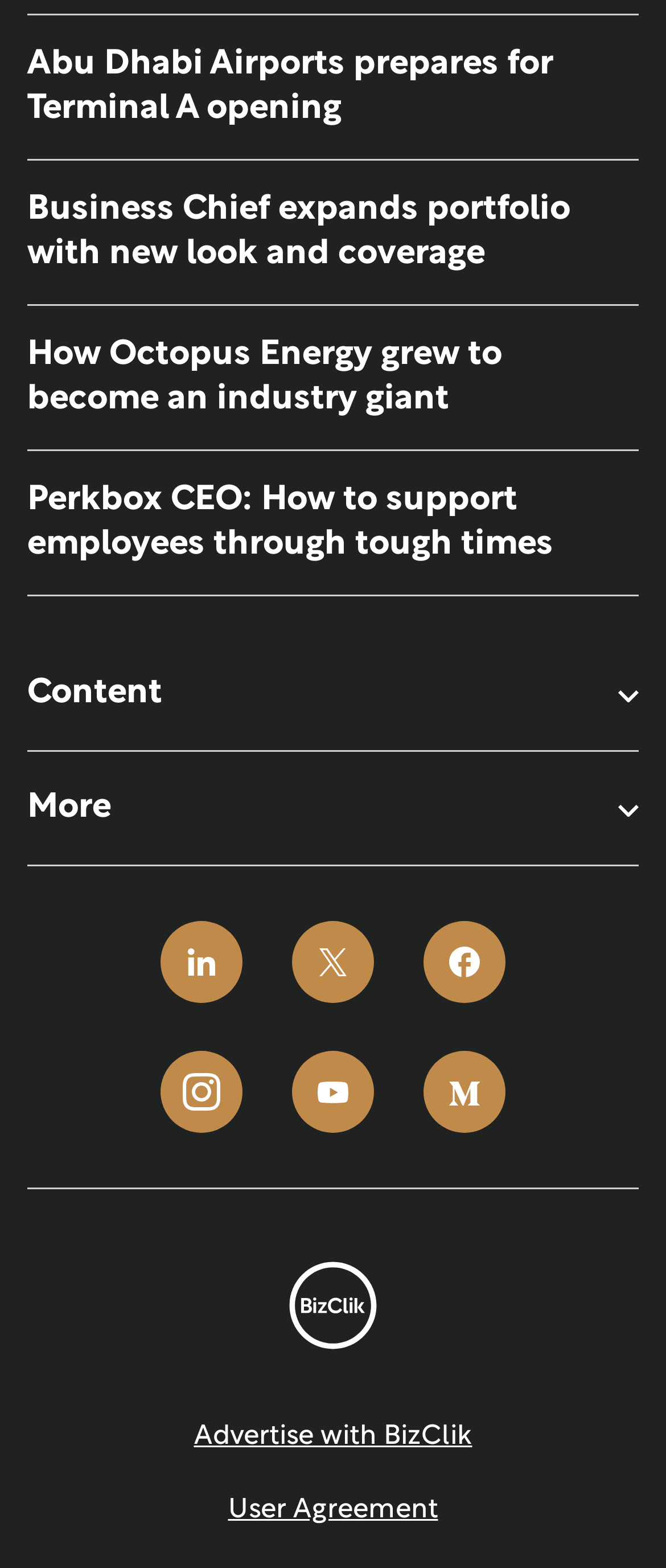Determine the bounding box coordinates of the region to click in order to accomplish the following instruction: "Click on the 'Advertise with BizClik' link". Provide the coordinates as four float numbers between 0 and 1, specifically [left, top, right, bottom].

[0.291, 0.905, 0.709, 0.929]